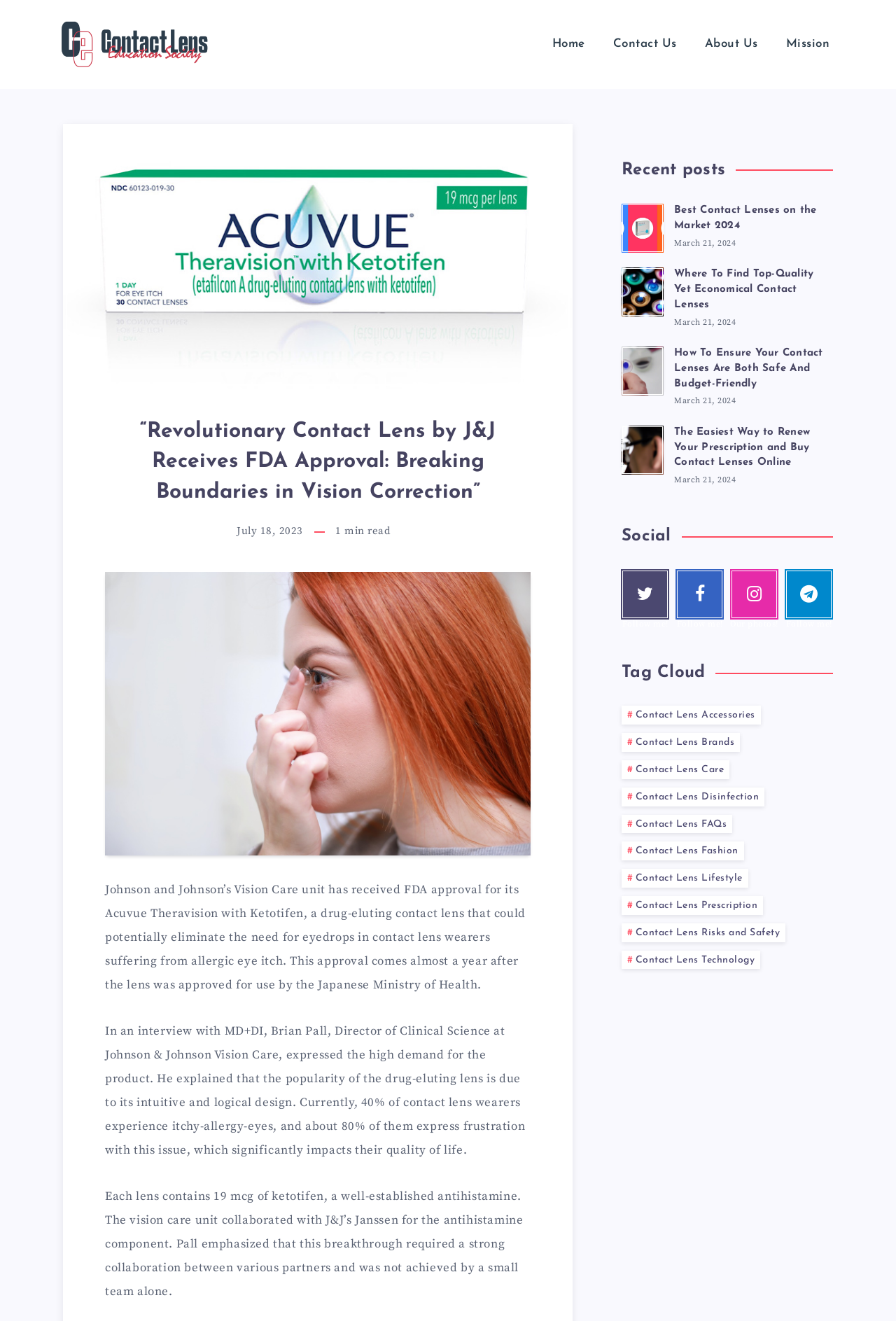What is the title of the recent post listed first?
Please give a detailed answer to the question using the information shown in the image.

The answer can be found in the 'Recent posts' section, where the first article is titled 'Best Contact Lenses on the Market 2024'.